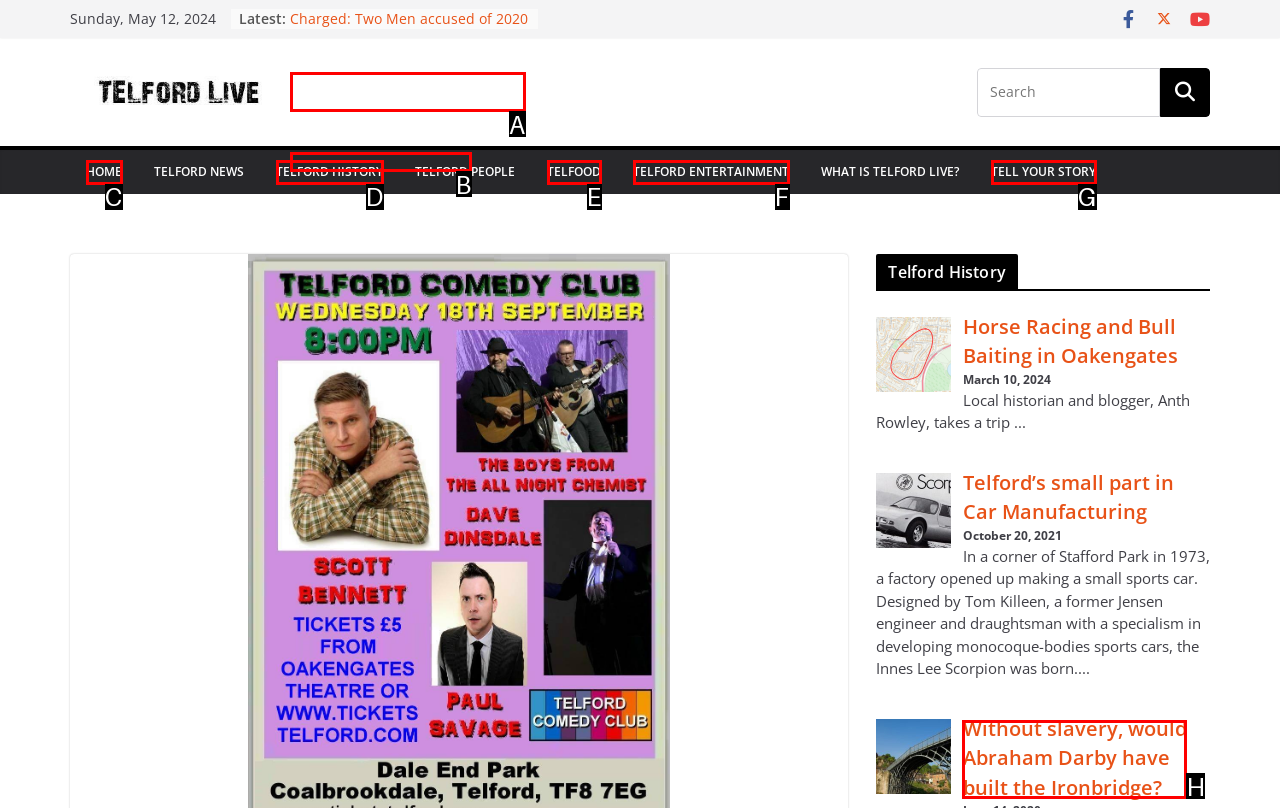Find the HTML element that matches the description provided: Tell your Story
Answer using the corresponding option letter.

G